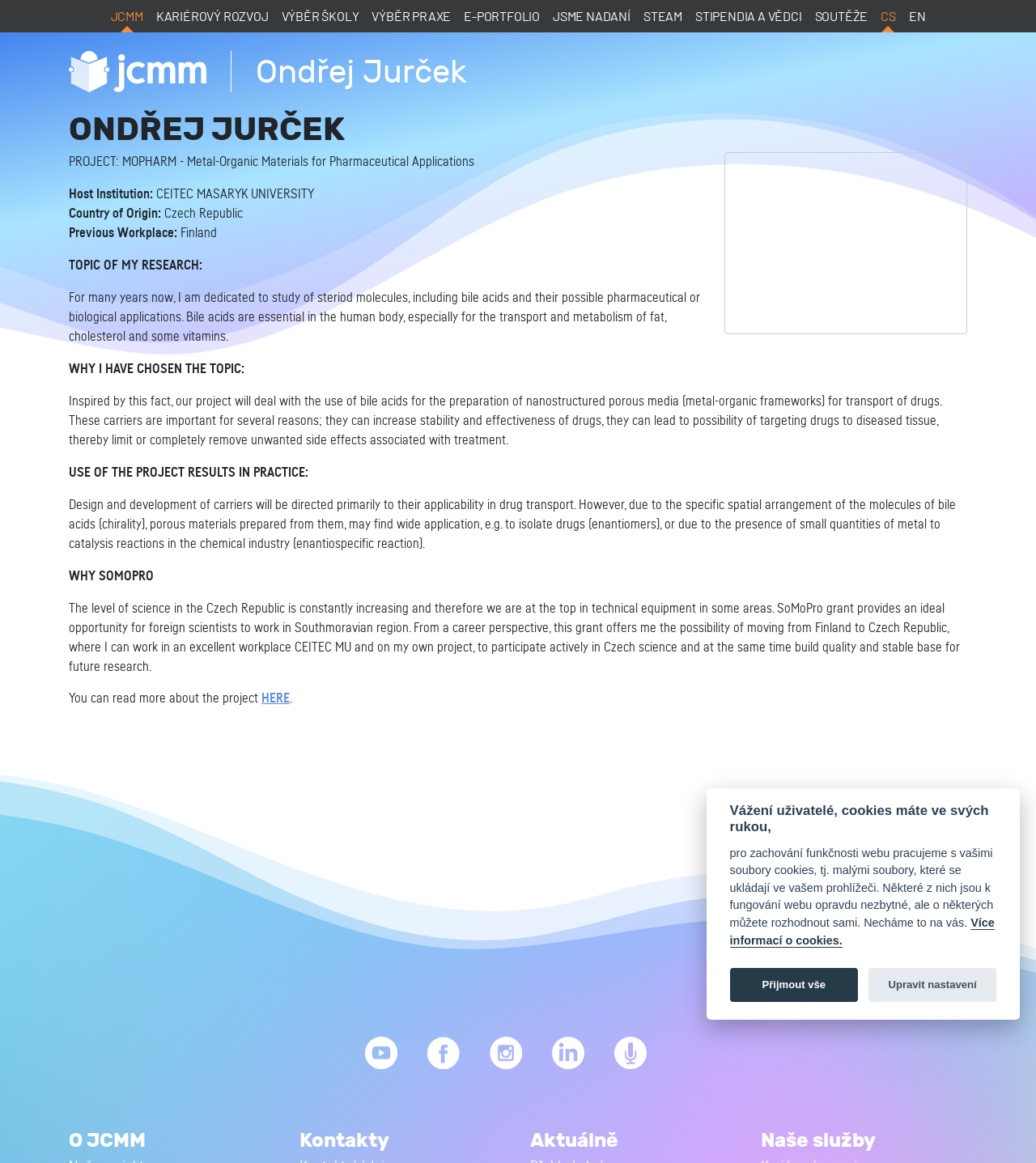Highlight the bounding box coordinates of the region I should click on to meet the following instruction: "Read more about the project".

[0.252, 0.595, 0.28, 0.606]